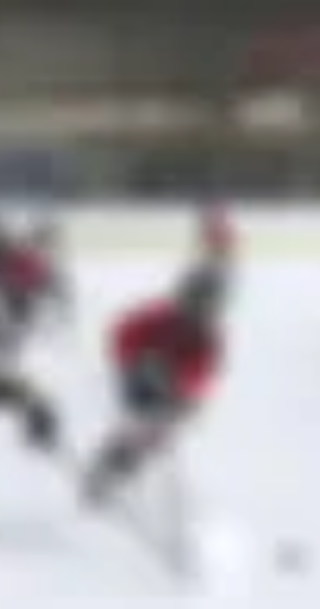Provide a brief response to the question using a single word or phrase: 
What is the surface of the rink?

Ice